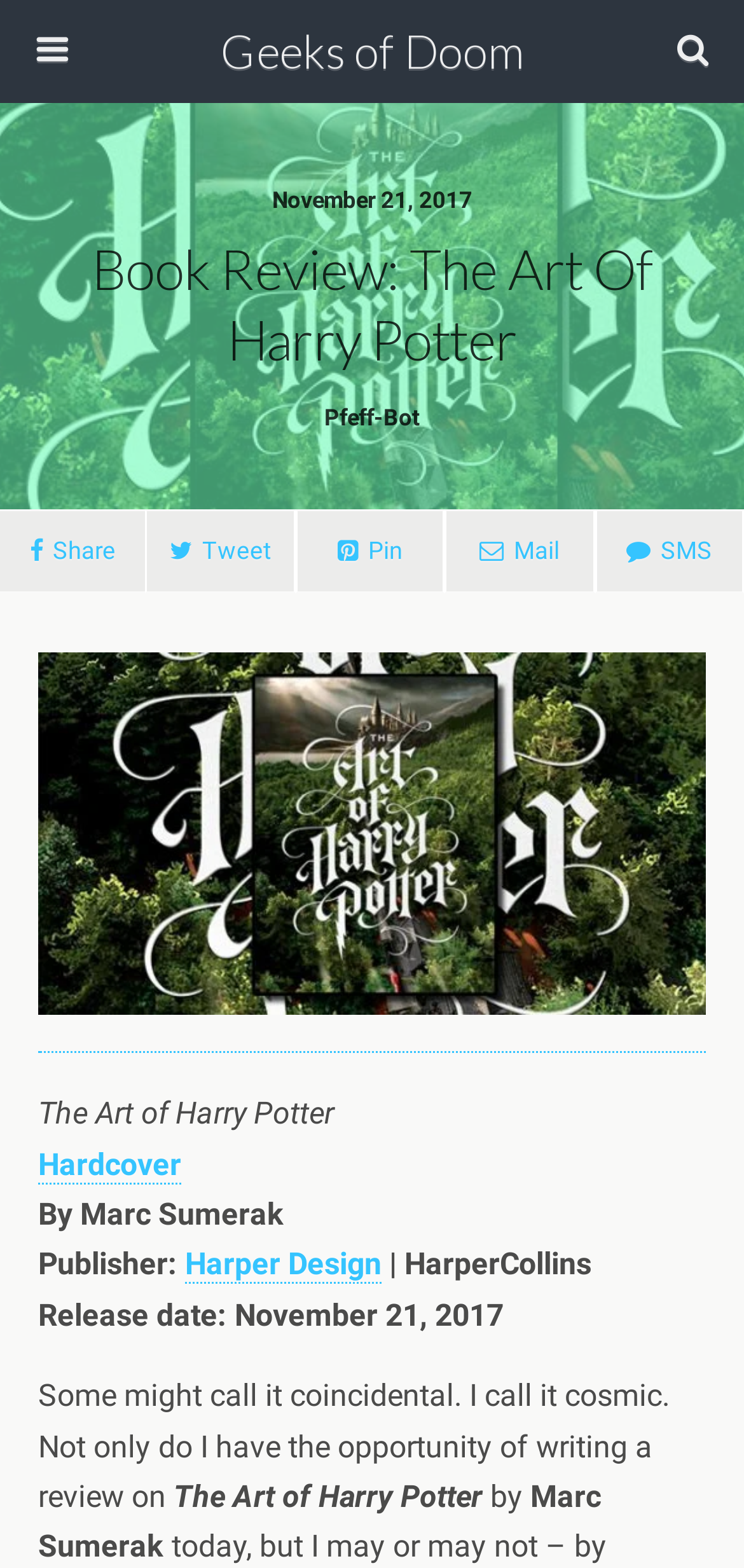Who is the publisher of the book?
Your answer should be a single word or phrase derived from the screenshot.

Harper Design | HarperCollins